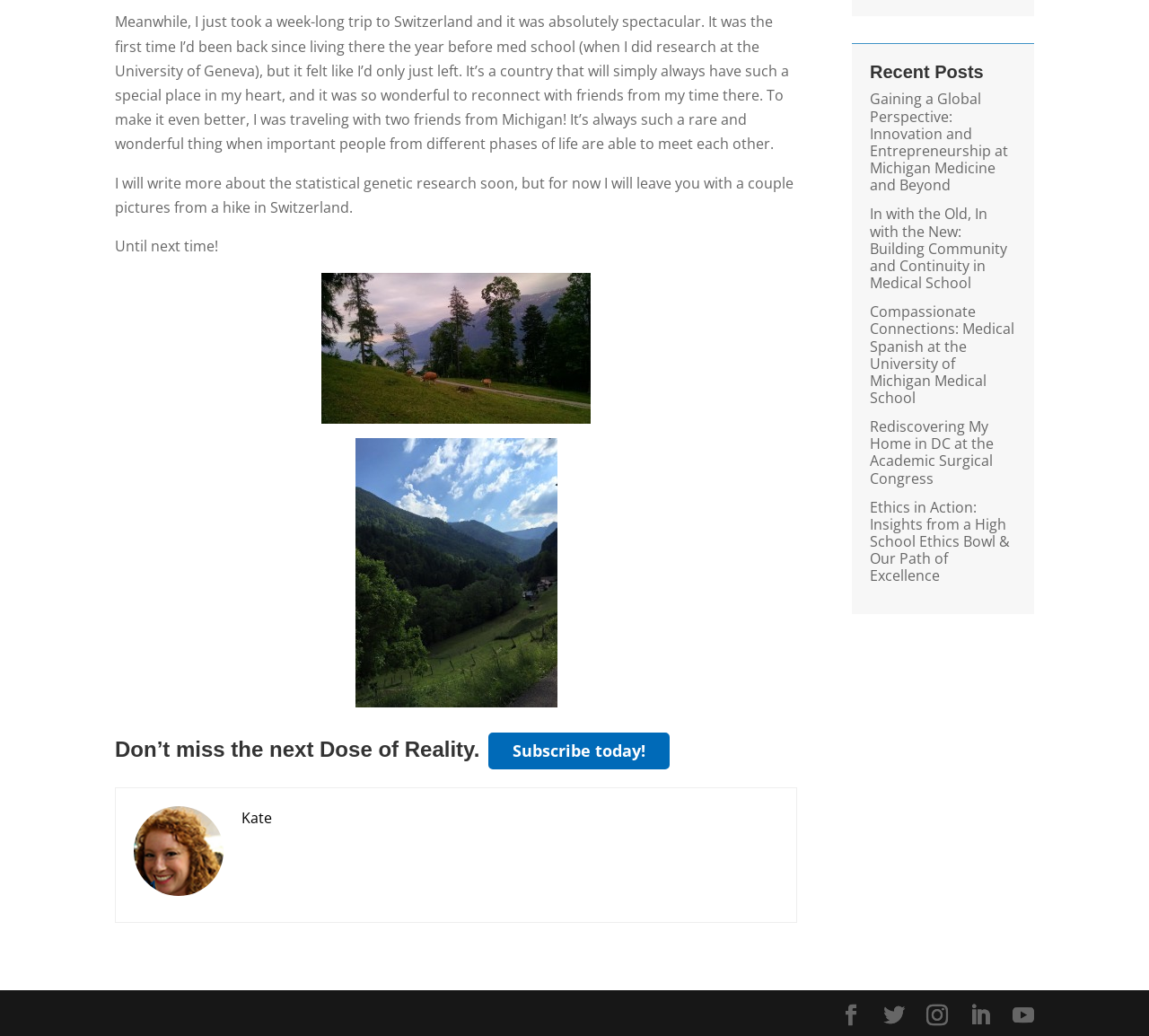Given the element description "YouTube" in the screenshot, predict the bounding box coordinates of that UI element.

[0.881, 0.968, 0.9, 0.992]